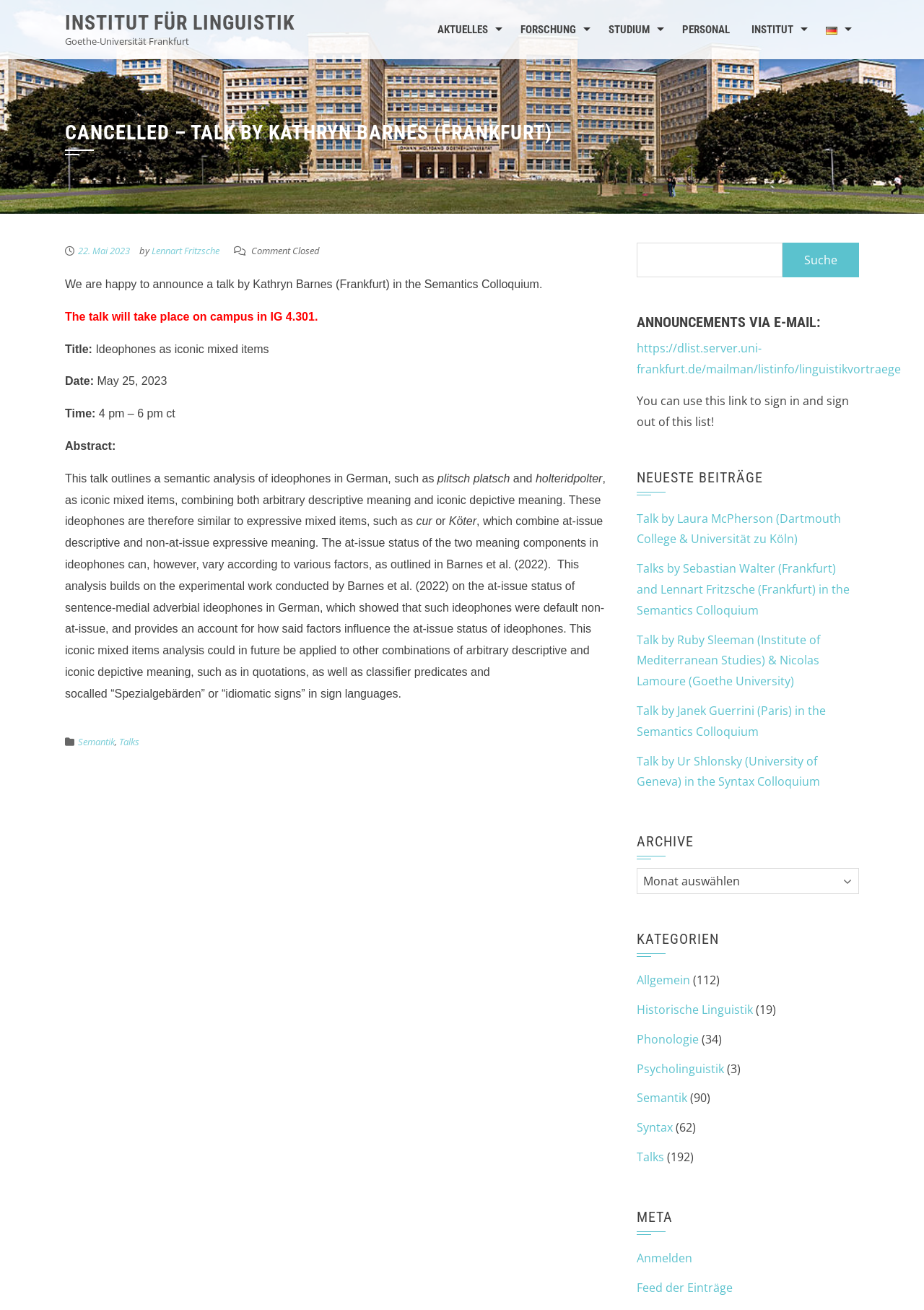Using the given element description, provide the bounding box coordinates (top-left x, top-left y, bottom-right x, bottom-right y) for the corresponding UI element in the screenshot: Feed der Einträge

[0.689, 0.977, 0.793, 0.989]